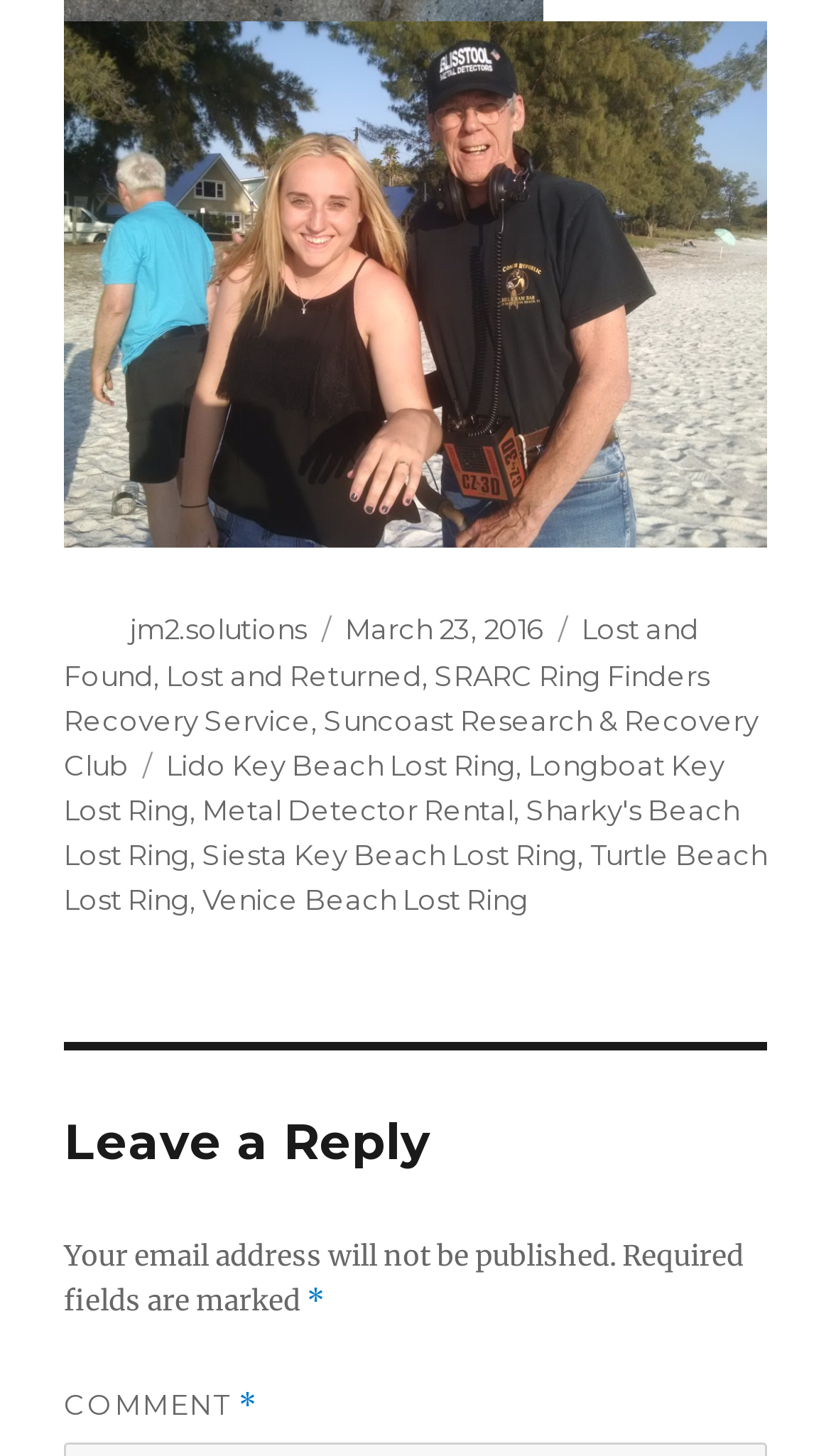What is the author of the post?
Please provide a comprehensive answer to the question based on the webpage screenshot.

The author of the post can be found in the footer section of the webpage, where it is written as 'Author' followed by a link 'jm2.solutions'.